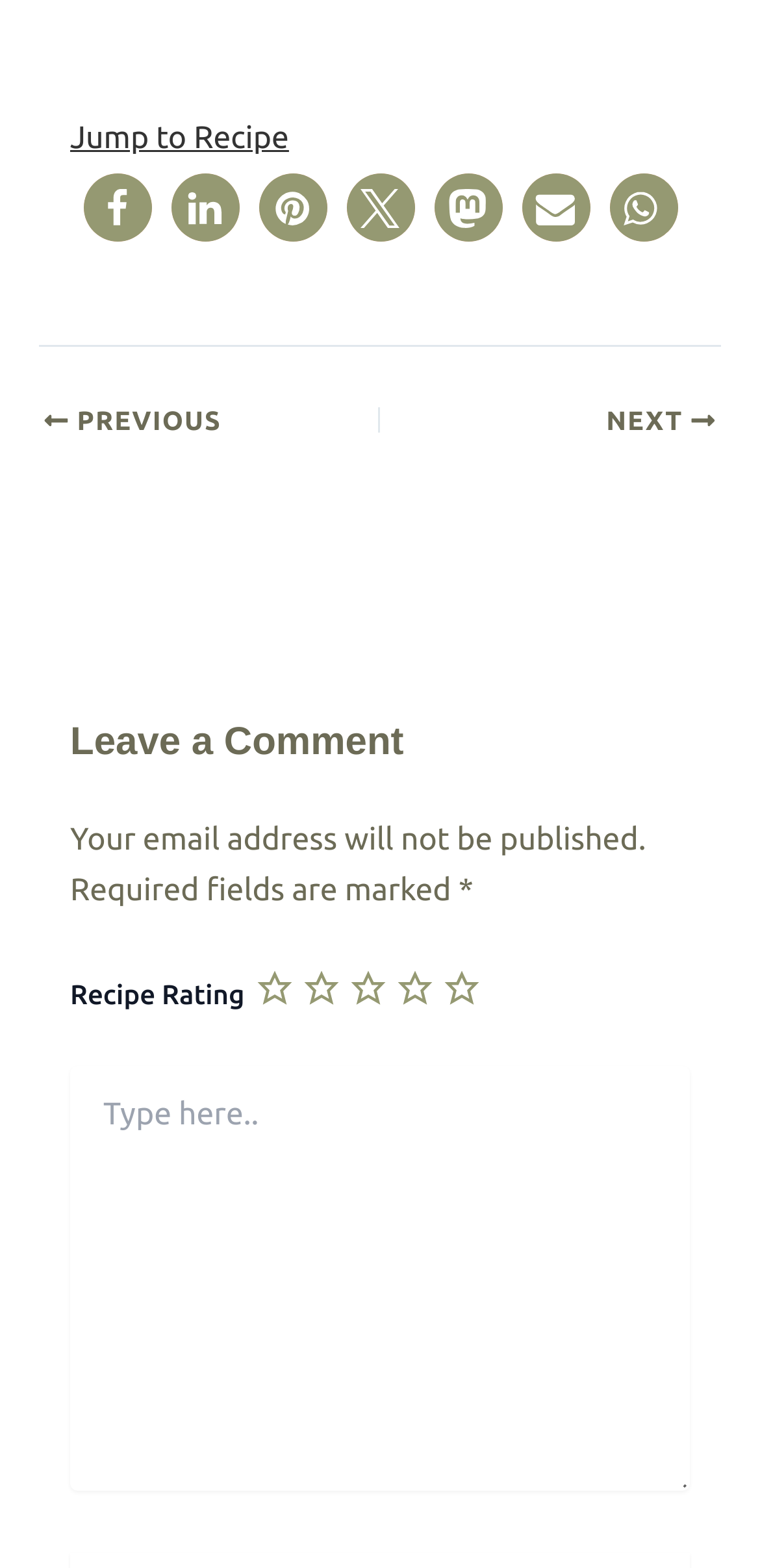Identify the bounding box of the HTML element described here: "Next Vegan Lentil Stew Diavolo". Provide the coordinates as four float numbers between 0 and 1: [left, top, right, bottom].

[0.517, 0.257, 0.944, 0.278]